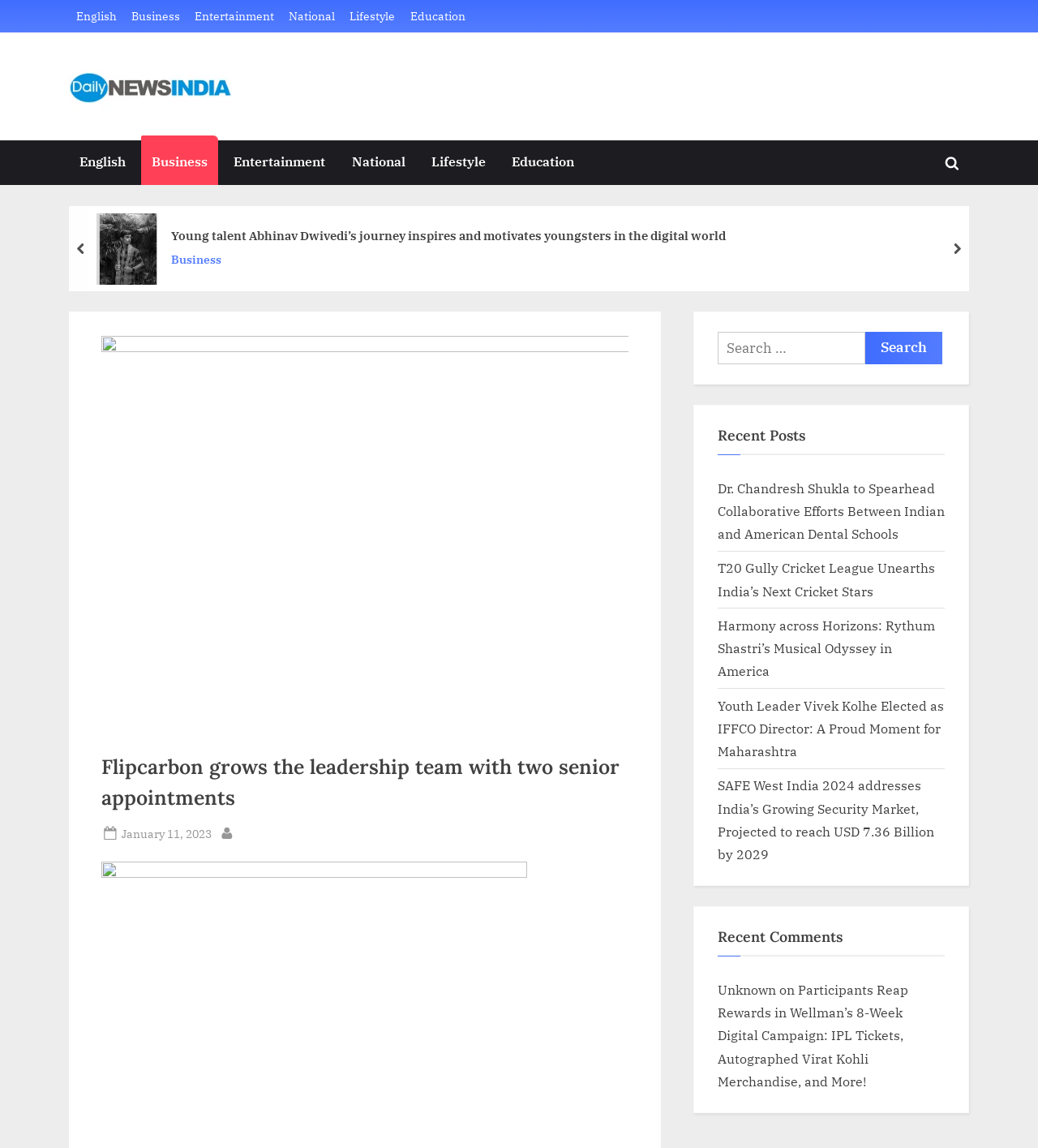Extract the main heading text from the webpage.

Flipcarbon grows the leadership team with two senior appointments